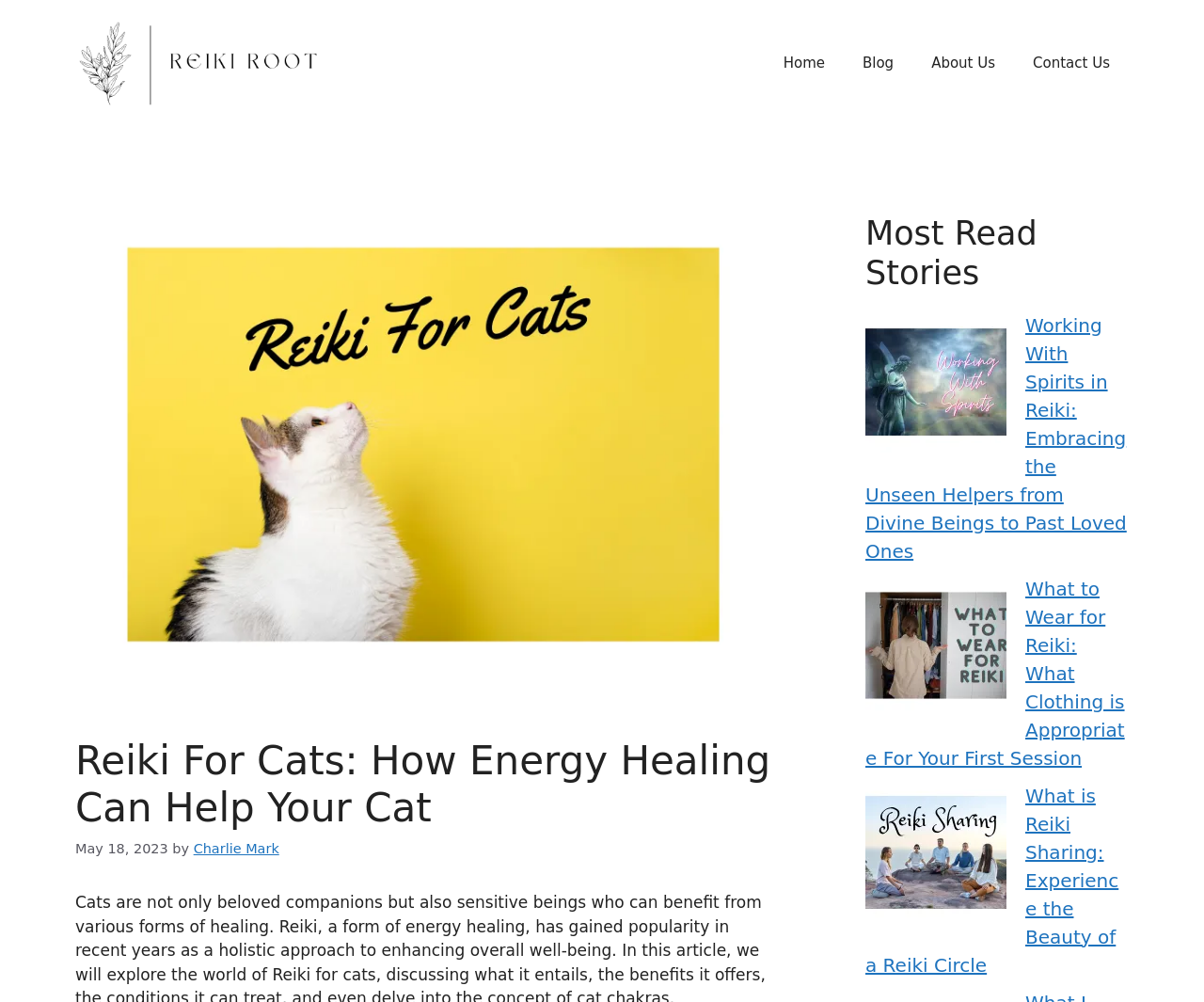Identify the bounding box coordinates for the element you need to click to achieve the following task: "read about reiki for cats". The coordinates must be four float values ranging from 0 to 1, formatted as [left, top, right, bottom].

[0.062, 0.736, 0.641, 0.831]